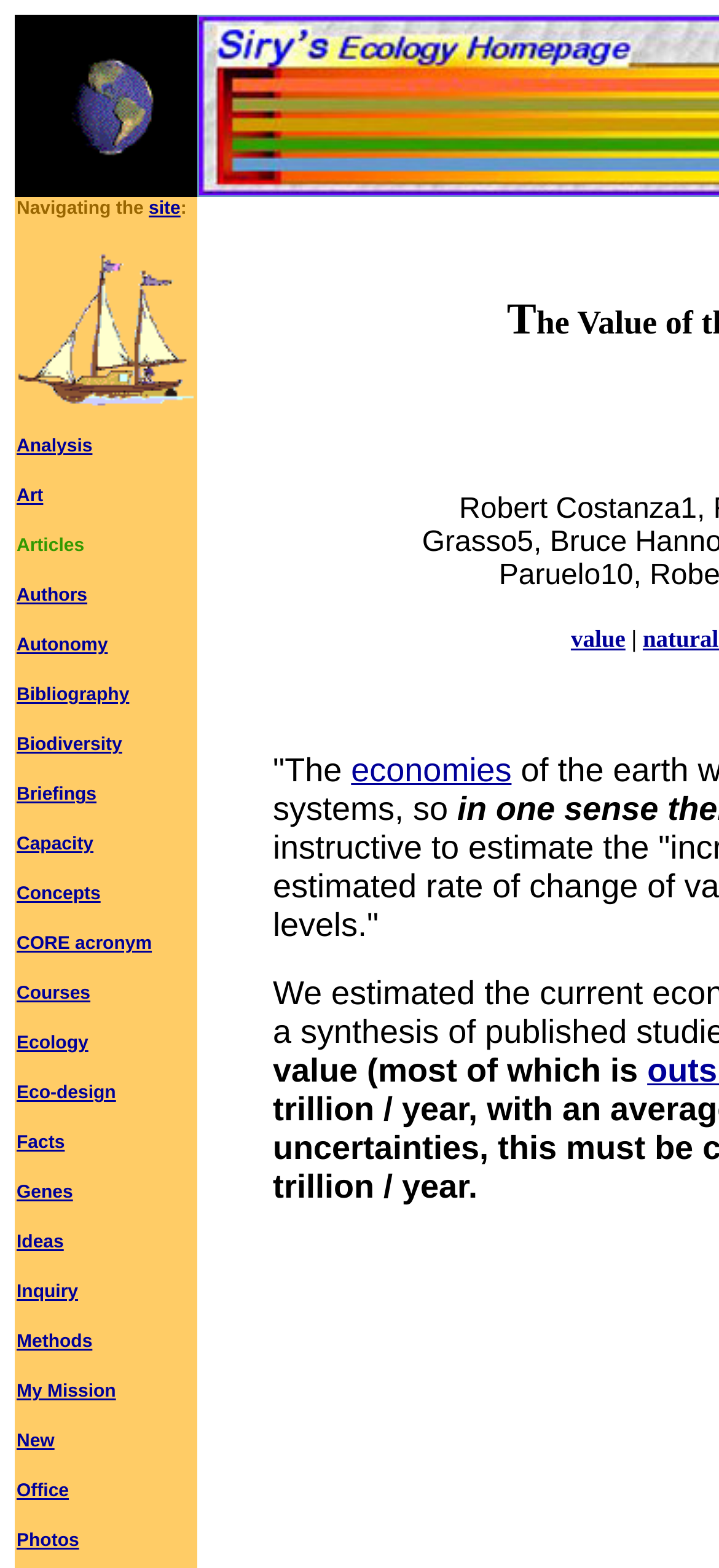Determine the bounding box coordinates of the clickable region to execute the instruction: "read about the economies". The coordinates should be four float numbers between 0 and 1, denoted as [left, top, right, bottom].

[0.488, 0.479, 0.711, 0.503]